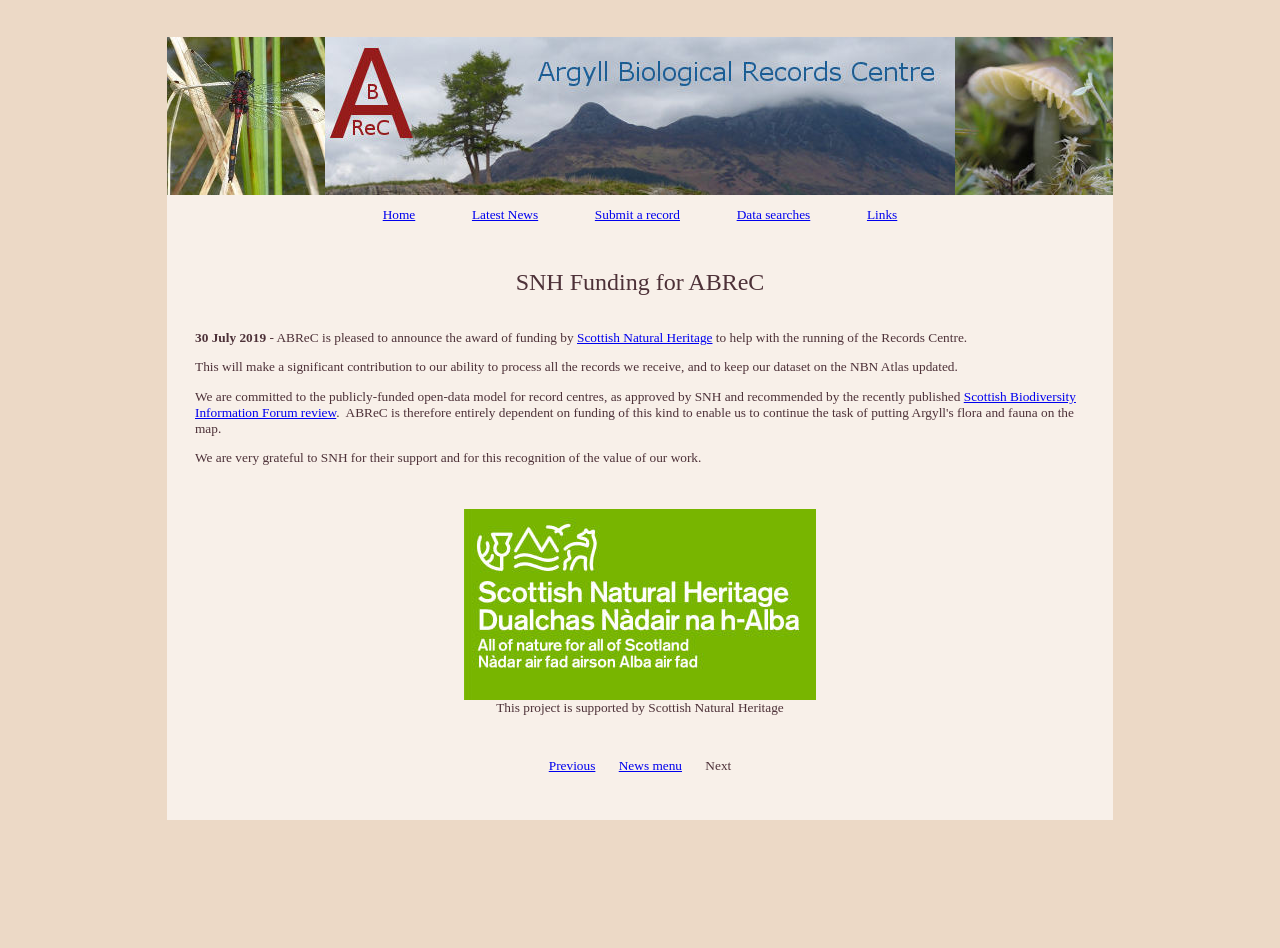Please determine the bounding box coordinates of the element's region to click for the following instruction: "Click the Home link".

[0.299, 0.219, 0.324, 0.235]